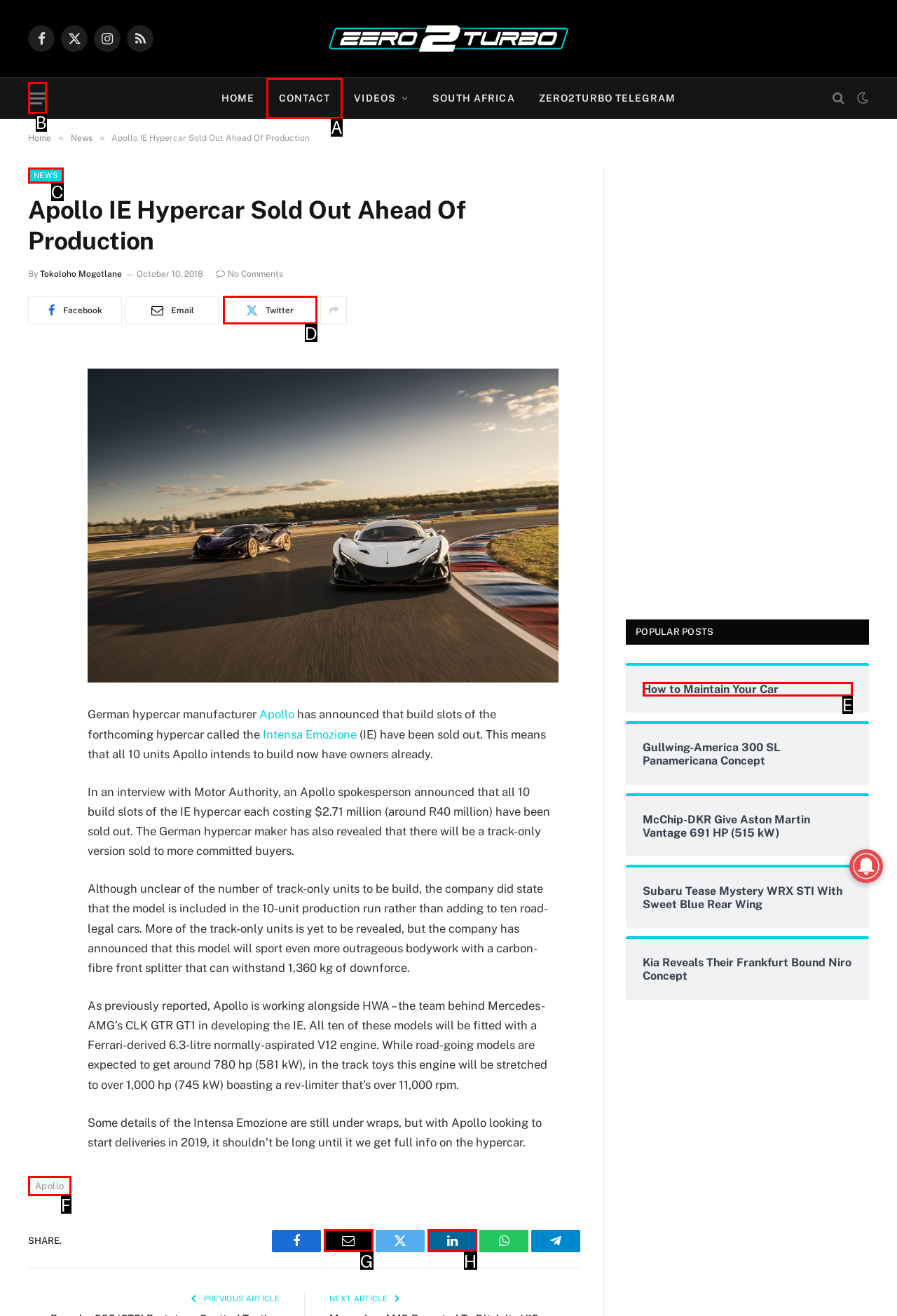Tell me which one HTML element best matches the description: Contact Answer with the option's letter from the given choices directly.

A